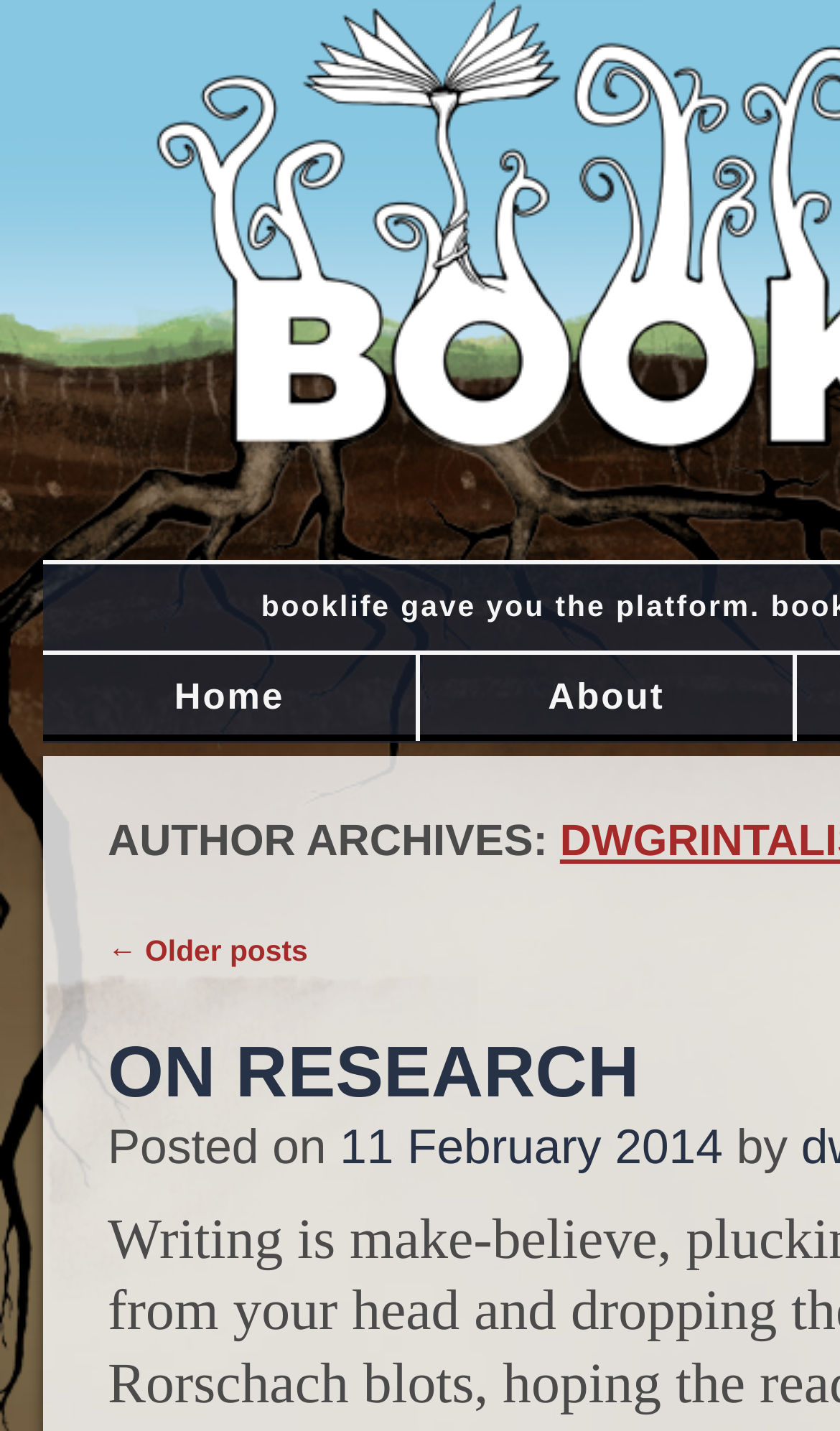Give a complete and precise description of the webpage's appearance.

The webpage is titled "dwgrintalis | BookLife" and appears to be a blog or website with a main menu and post navigation sections. 

At the top, there is a main menu section with a heading "MAIN MENU" and three links: "Skip to content", "Home", and "About". The "Skip to content" link is located on the left, while the "Home" and "About" links are positioned to the right of the "MAIN MENU" heading.

Below the main menu, there is a post navigation section with a heading "POST NAVIGATION". This section contains a link "← Older posts" on the left, followed by a link "ON RESEARCH" and a static text "Posted on". To the right of "Posted on", there is a link "11 February 2014" with a corresponding time element. Further to the right, there is a static text "by".